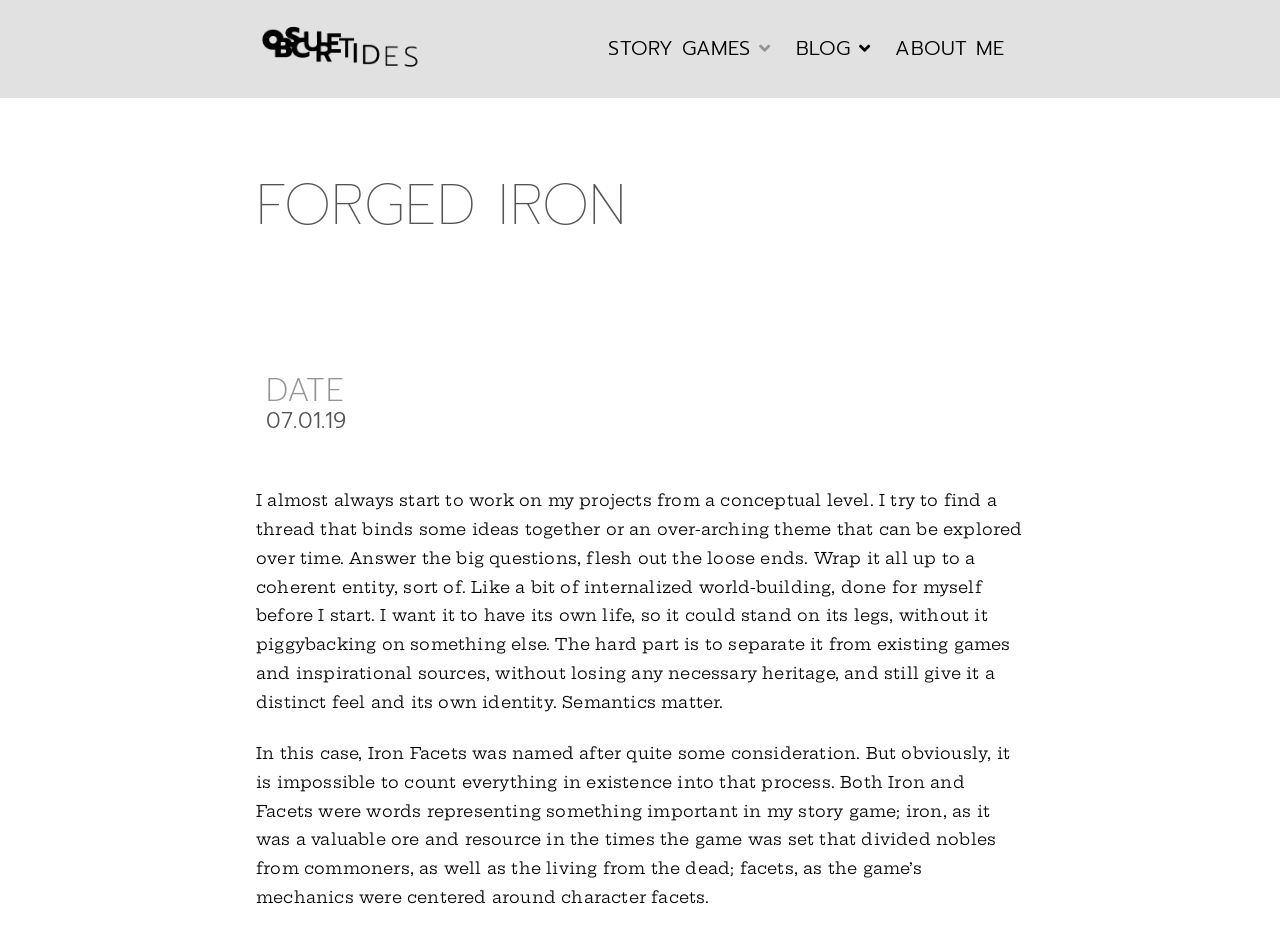Write an exhaustive caption that covers the webpage's main aspects.

The webpage appears to be a blog post from "Obscure Tides Blog" with the title "Forged Facets - January 7, 2019". At the top left corner, there is a logotype image with a link to "Obscure Tides Logotype". Next to it, there are three links: "STORY GAMES", "BLOG", and "ABOUT ME", aligned horizontally.

Below the links, there is a large heading "FORGED IRON" that spans across the top section of the page. Underneath it, there is a smaller heading "DATE" with the text "07.01.19" beside it.

The main content of the page consists of two paragraphs of text. The first paragraph discusses the author's approach to project development, focusing on conceptualization and world-building. The second paragraph explains the origin of the project name "Iron Facets" and its significance in the game's story and mechanics.

Overall, the webpage has a simple layout with a focus on the blog post's content, accompanied by a few navigation links and a logotype at the top.